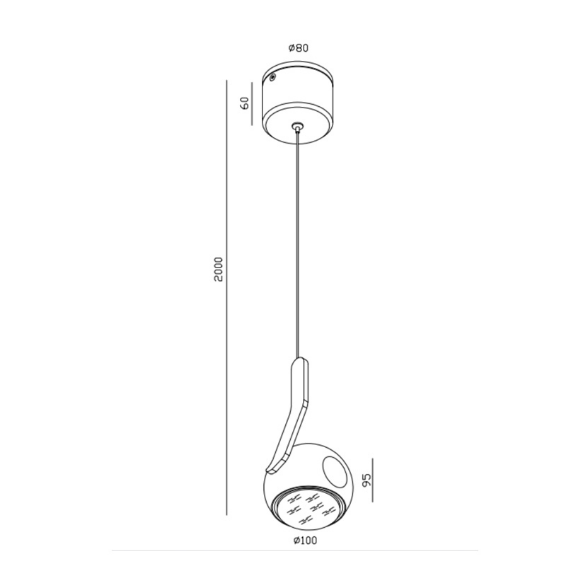Please give a succinct answer to the question in one word or phrase:
What is the material finish of the shade?

Matte